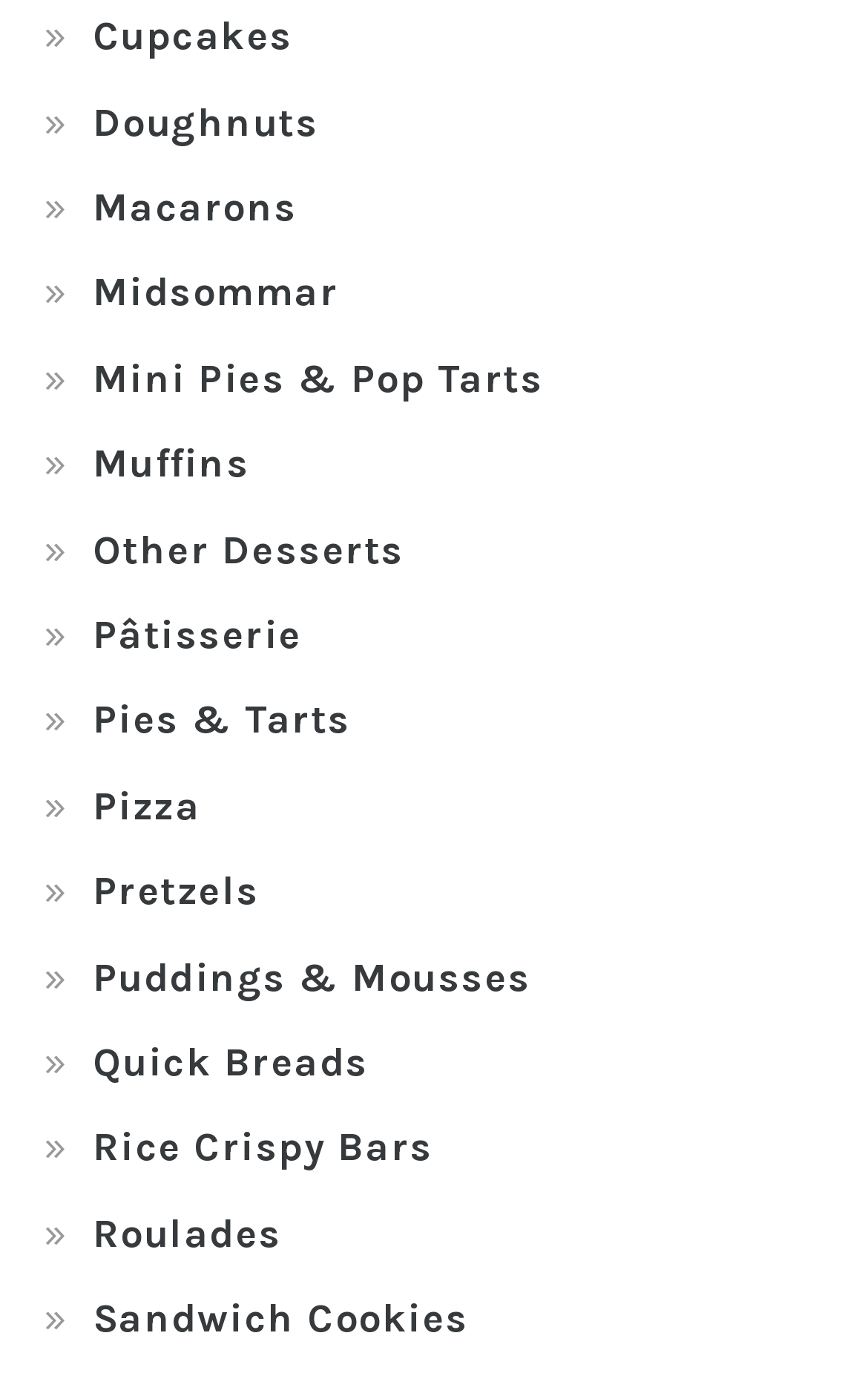Could you locate the bounding box coordinates for the section that should be clicked to accomplish this task: "view Macarons".

[0.106, 0.133, 0.342, 0.168]